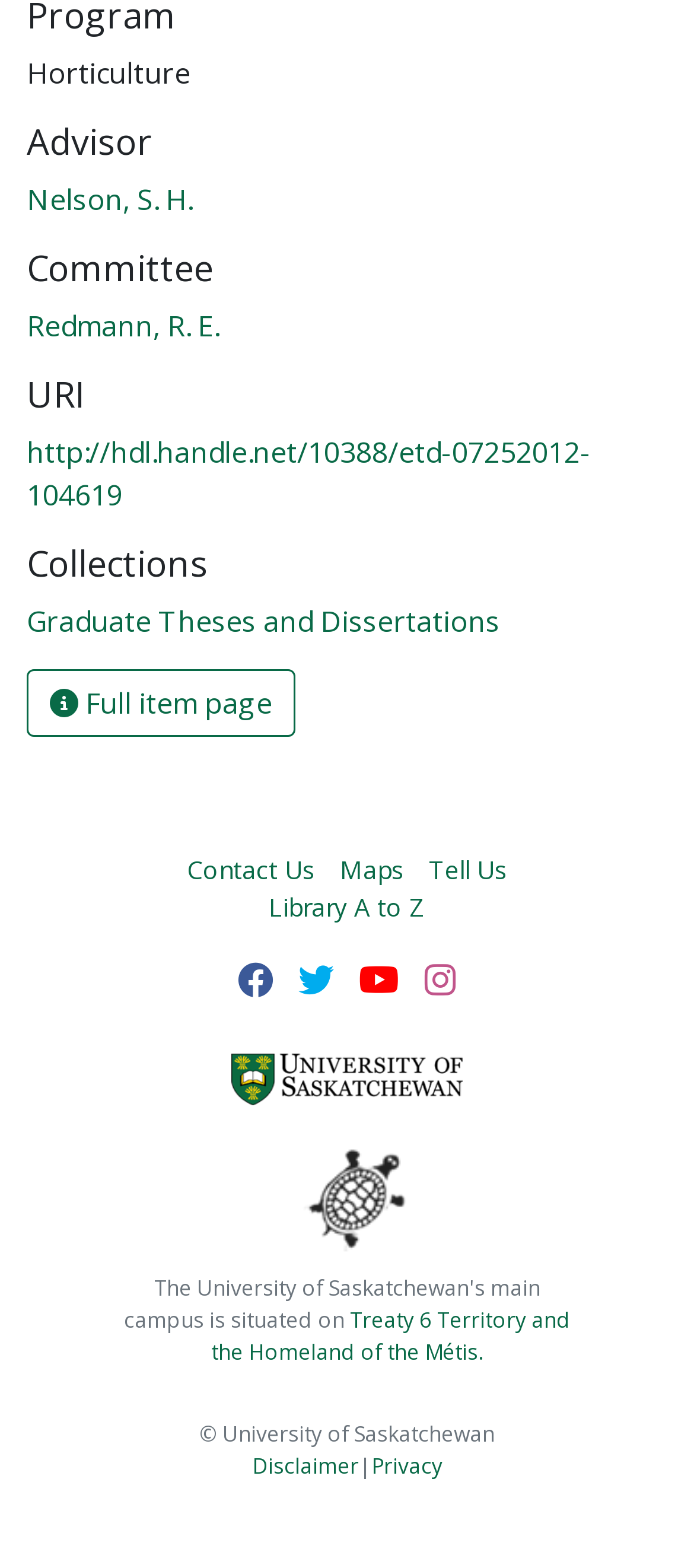Please pinpoint the bounding box coordinates for the region I should click to adhere to this instruction: "Follow the library on Facebook".

[0.342, 0.609, 0.394, 0.643]